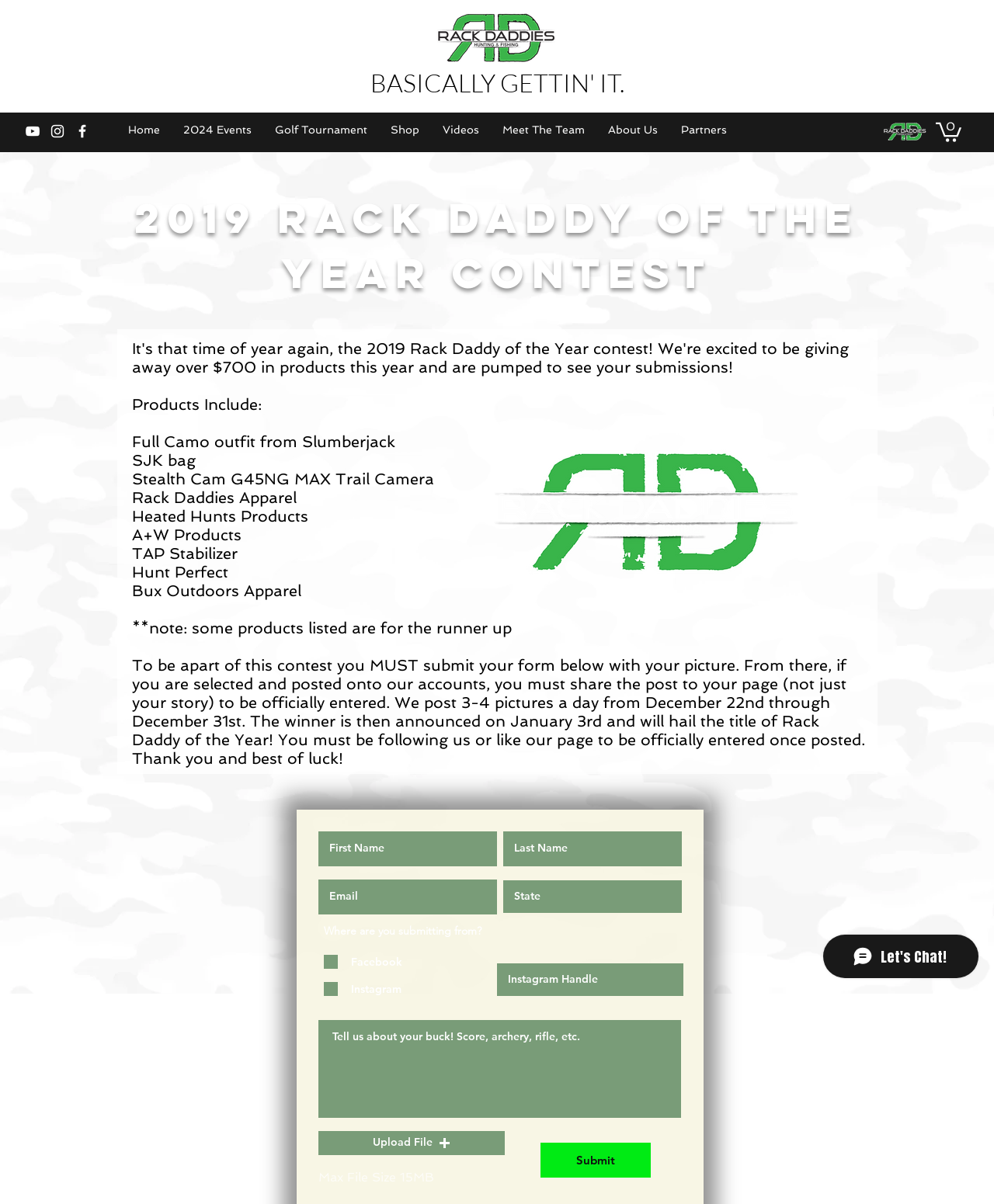Give a one-word or short-phrase answer to the following question: 
What is the name of the contest?

Rack Daddy of the Year Contest